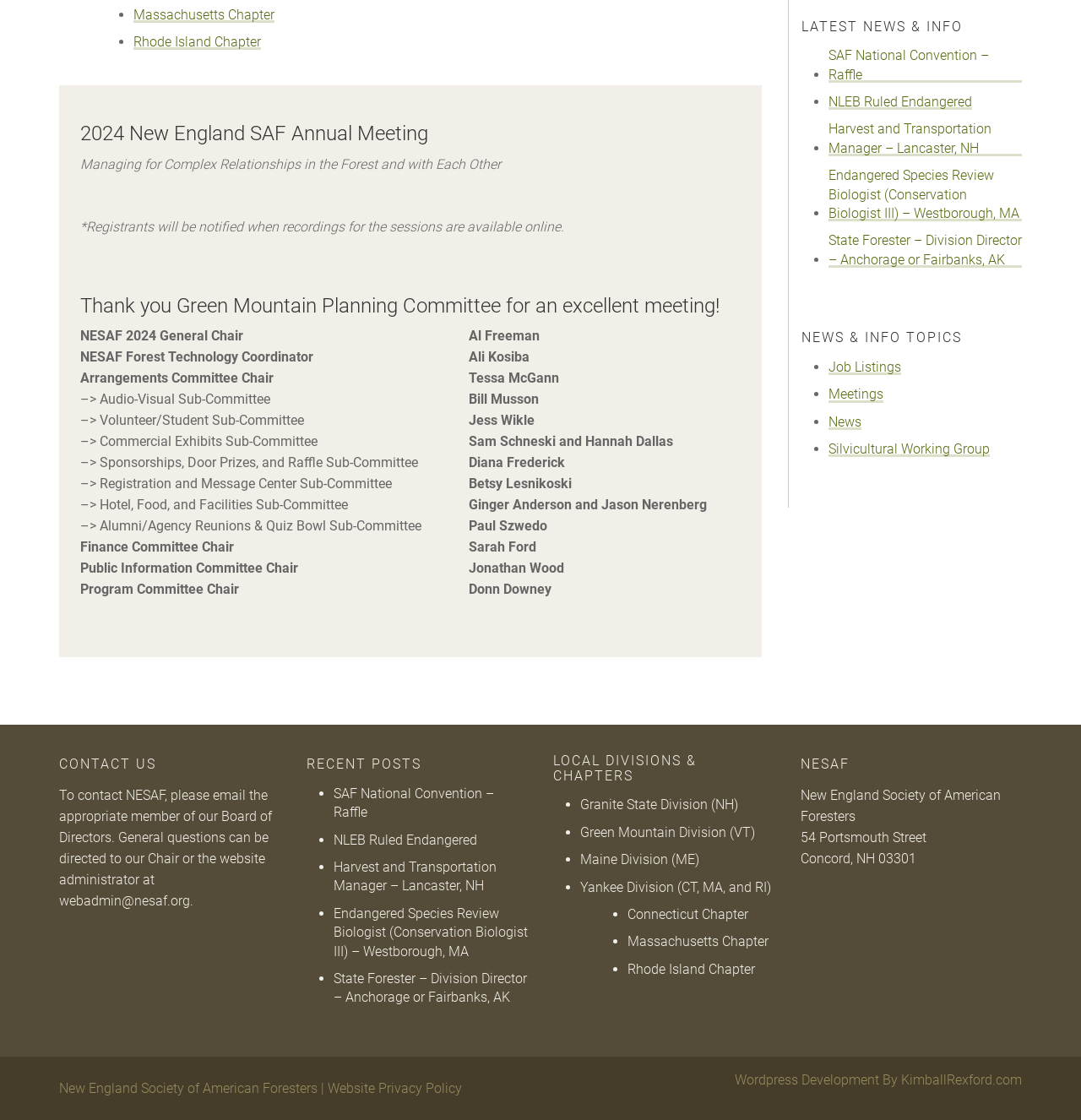What is the email address of the website administrator?
Give a one-word or short phrase answer based on the image.

webadmin@nesaf.org